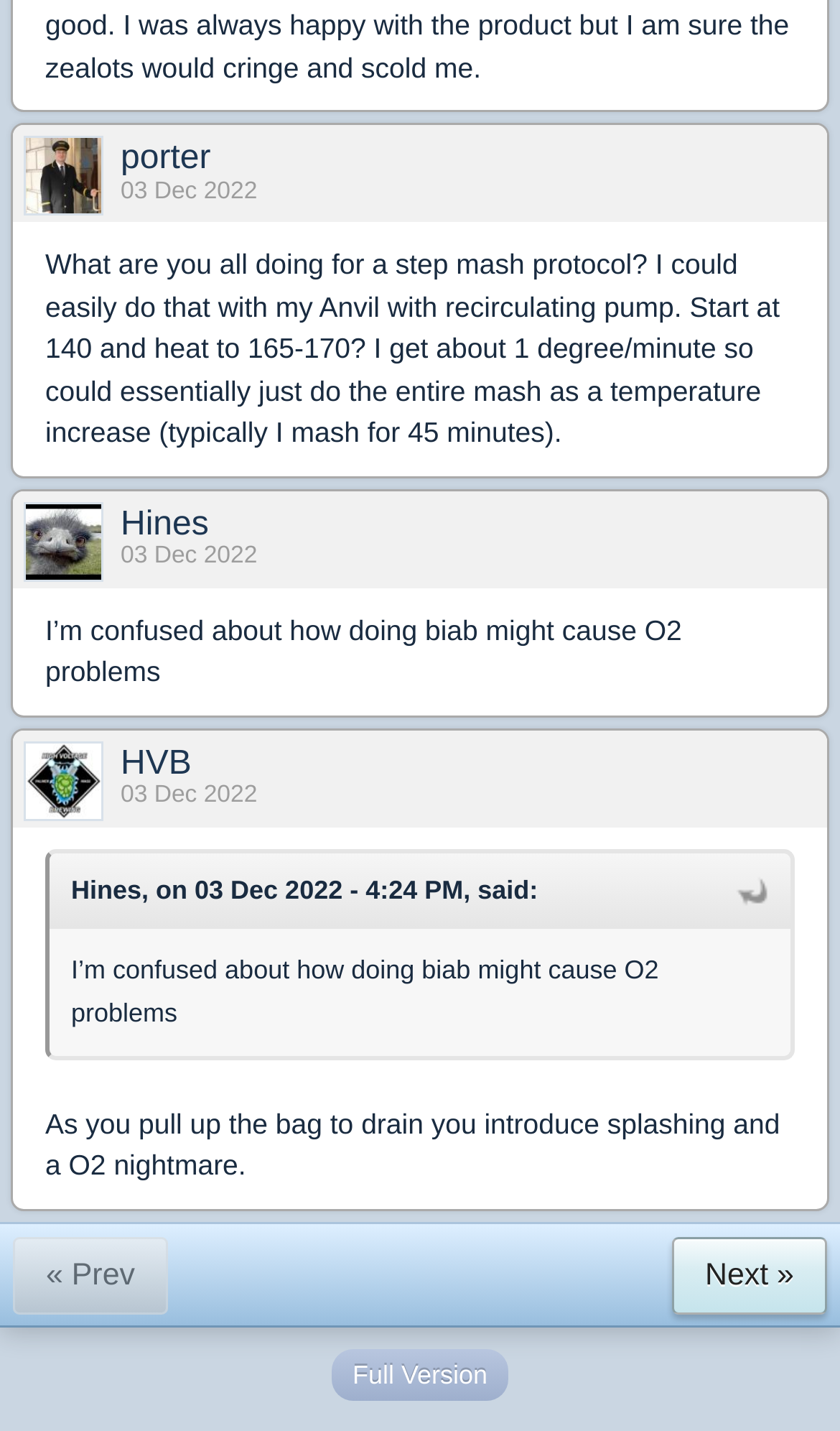Given the description "Next »", provide the bounding box coordinates of the corresponding UI element.

[0.8, 0.864, 0.985, 0.919]